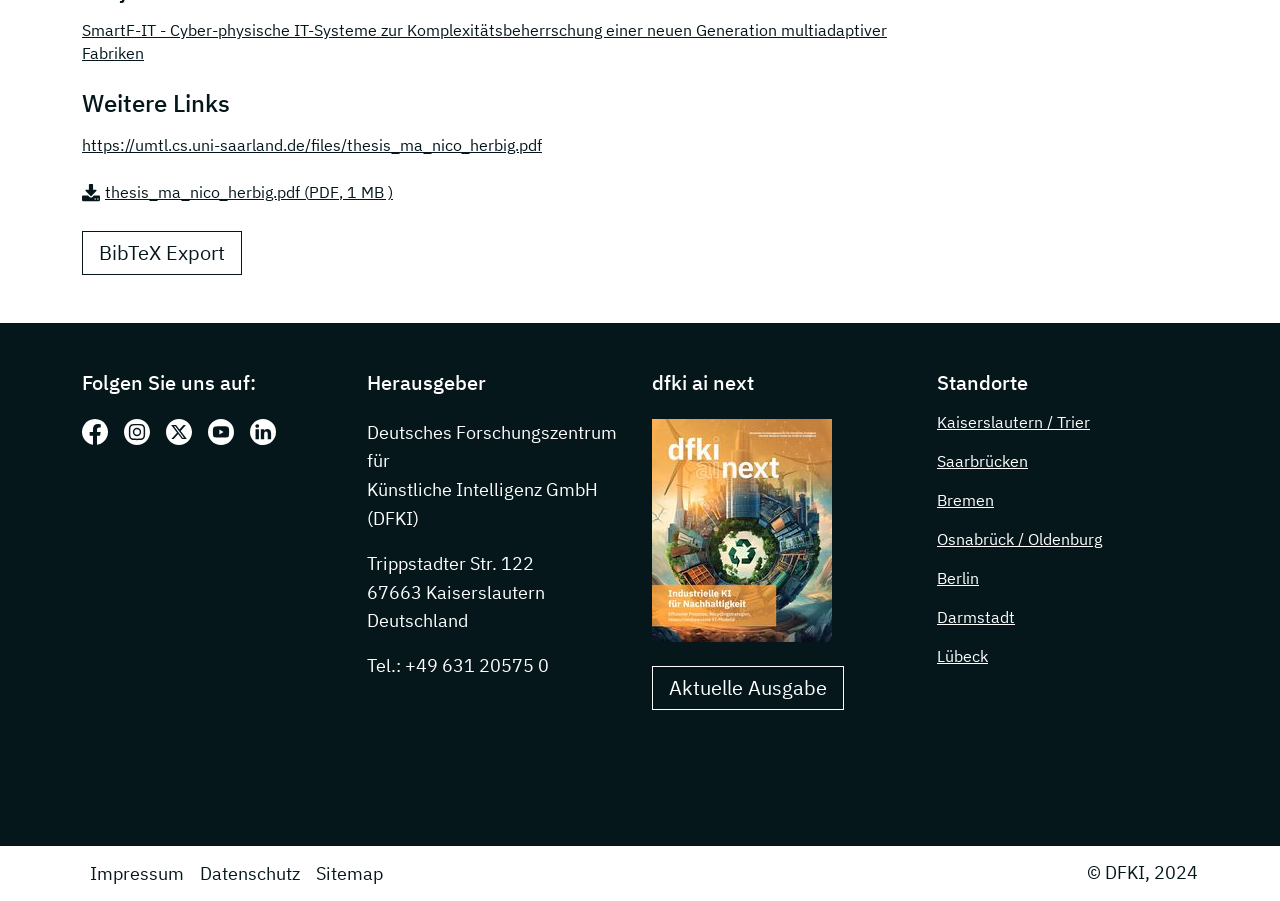Please locate the clickable area by providing the bounding box coordinates to follow this instruction: "Visit the current issue of dfki ai next".

[0.509, 0.739, 0.659, 0.788]